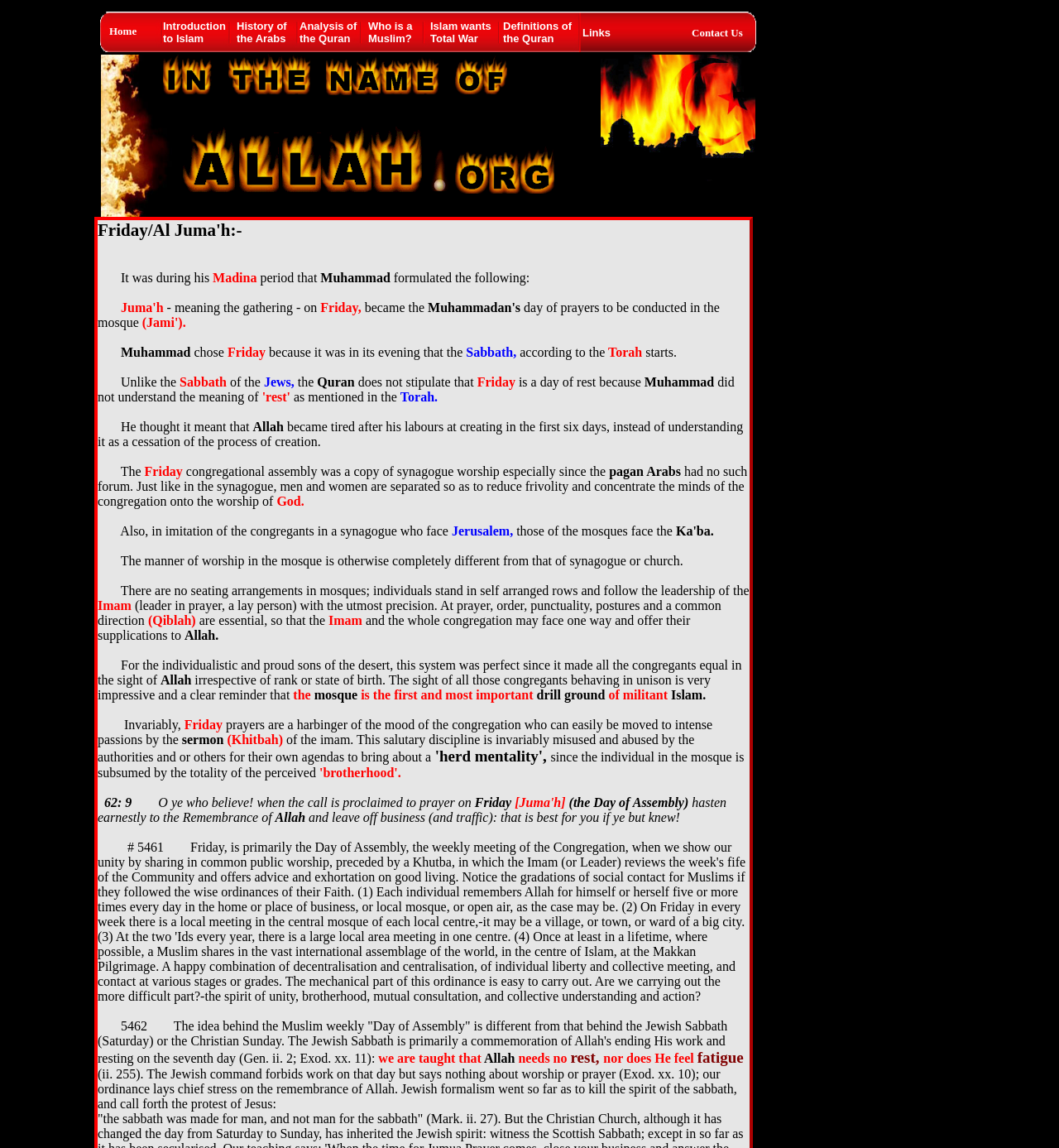Using the given description, provide the bounding box coordinates formatted as (top-left x, top-left y, bottom-right x, bottom-right y), with all values being floating point numbers between 0 and 1. Description: History of the Arabs

[0.223, 0.017, 0.271, 0.039]